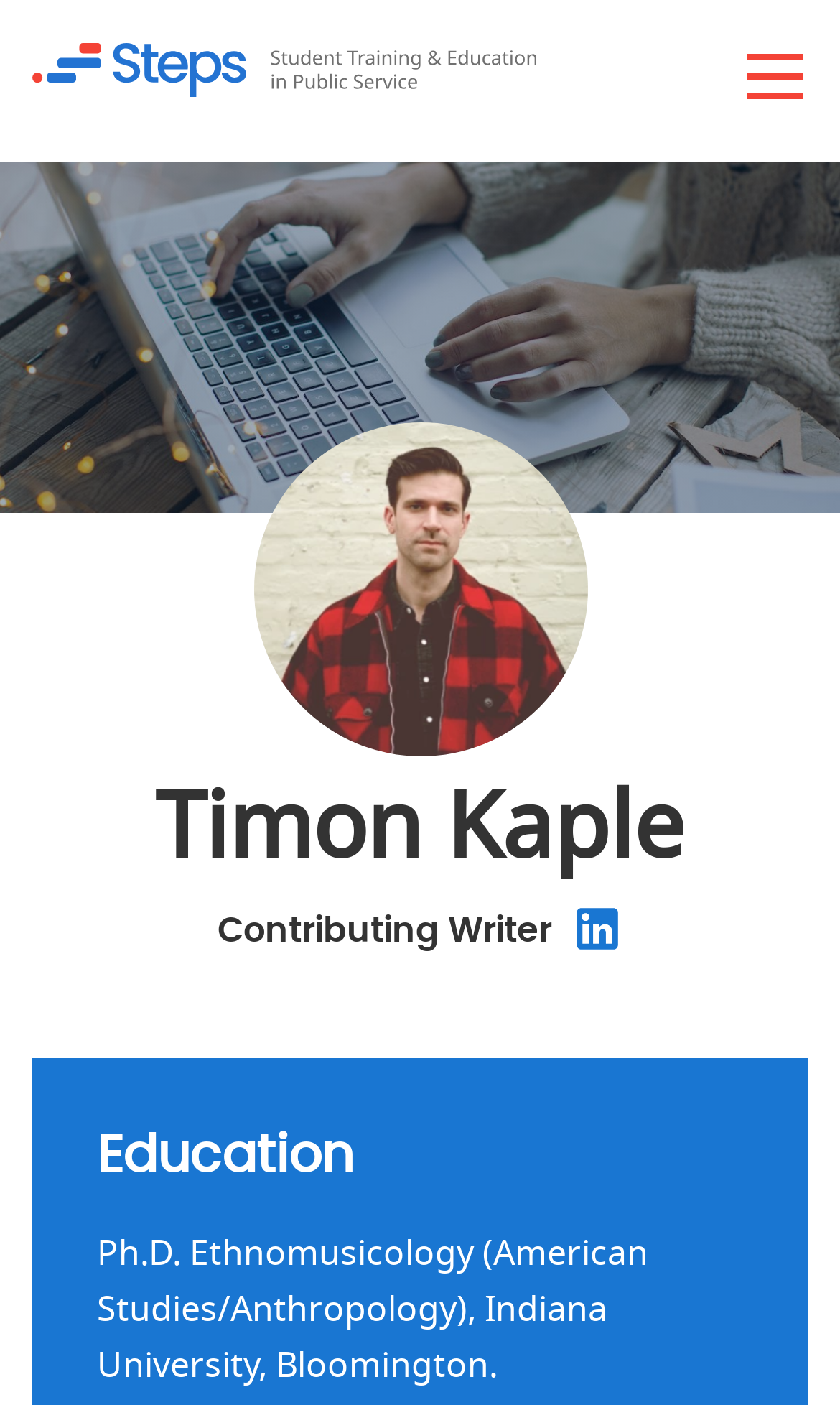Give a concise answer of one word or phrase to the question: 
What is the author's field of study?

Ethnomusicology